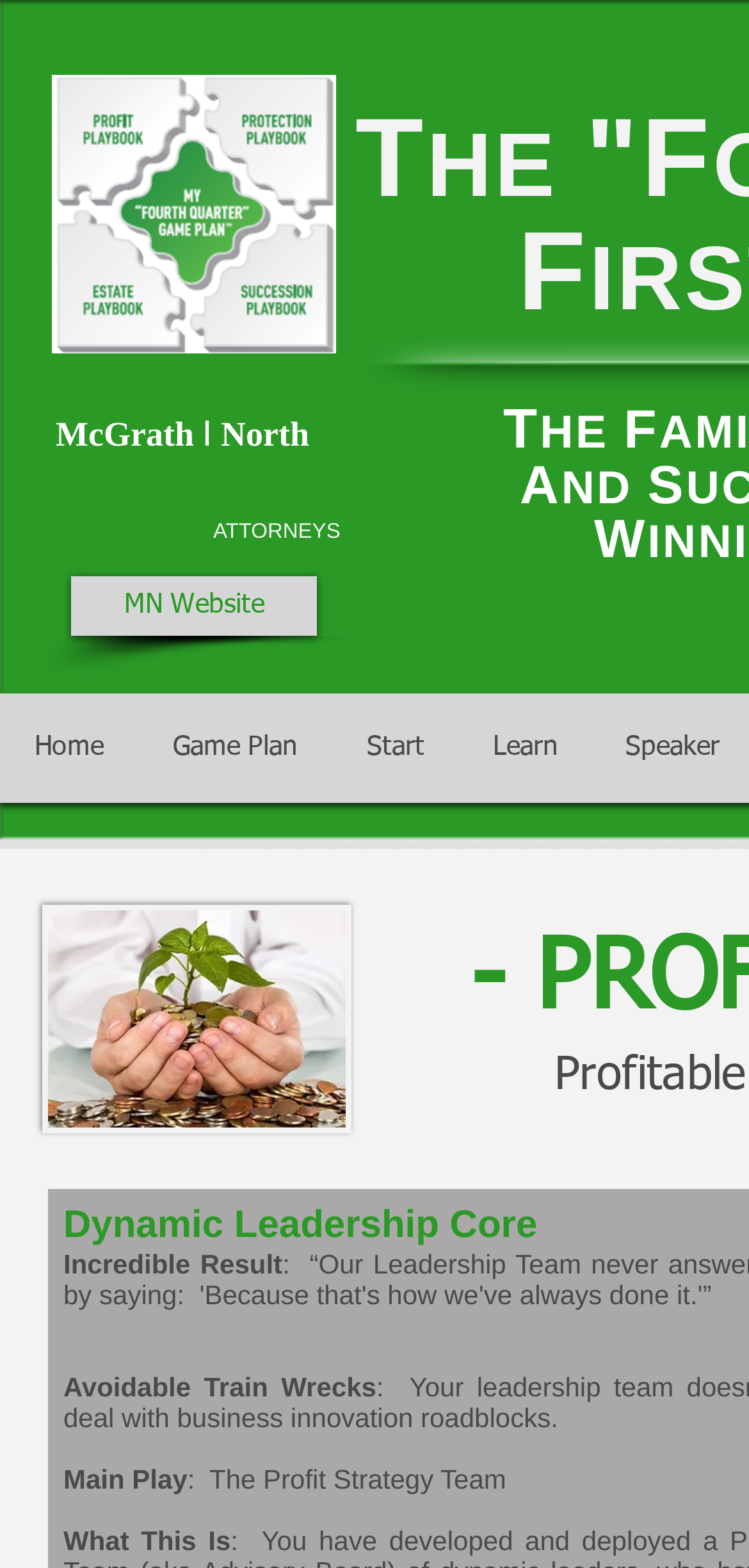Please reply with a single word or brief phrase to the question: 
What is the fourth option in the navigation menu?

Learn